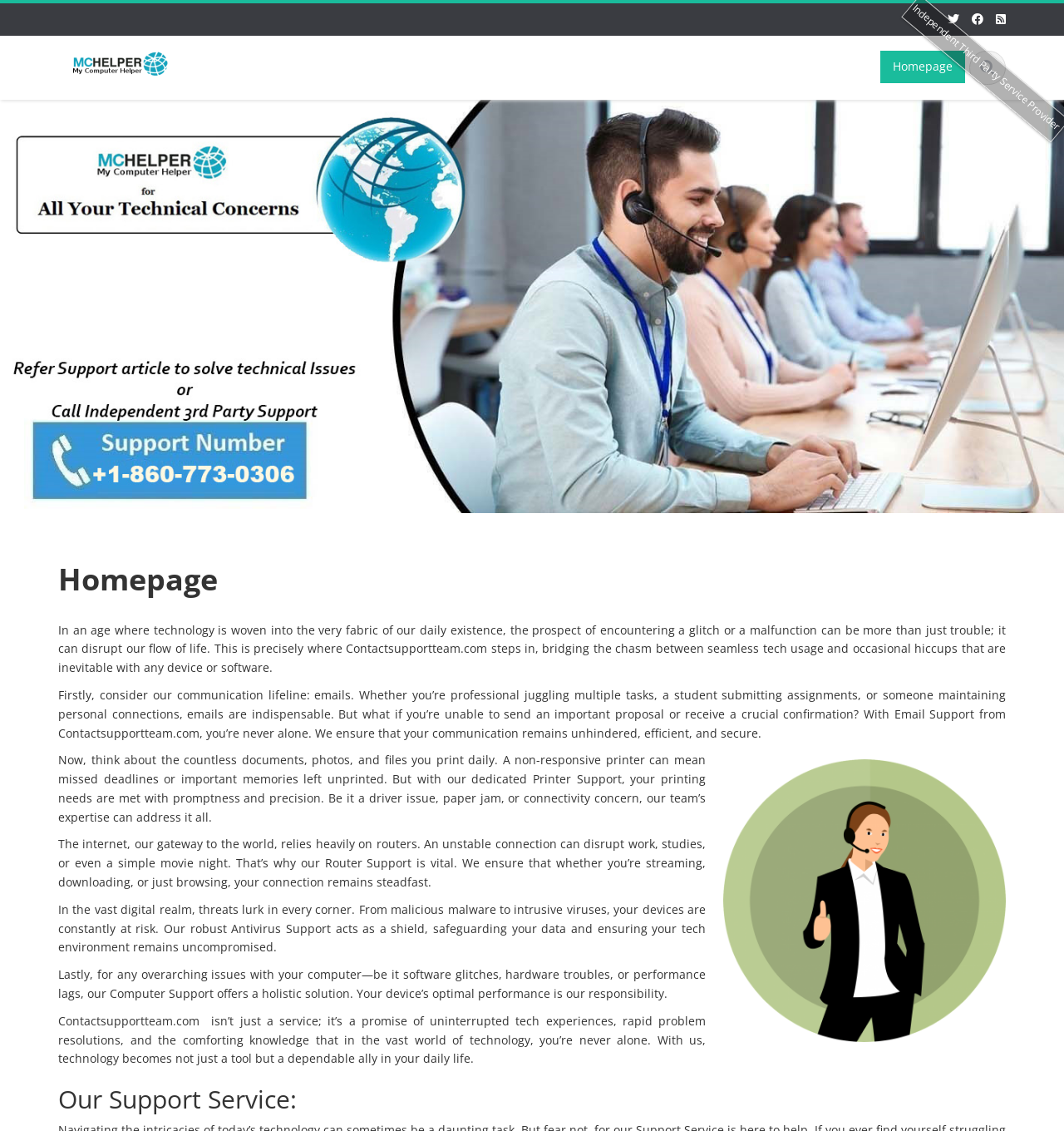Please find the bounding box for the UI element described by: "Homepage".

[0.827, 0.045, 0.907, 0.073]